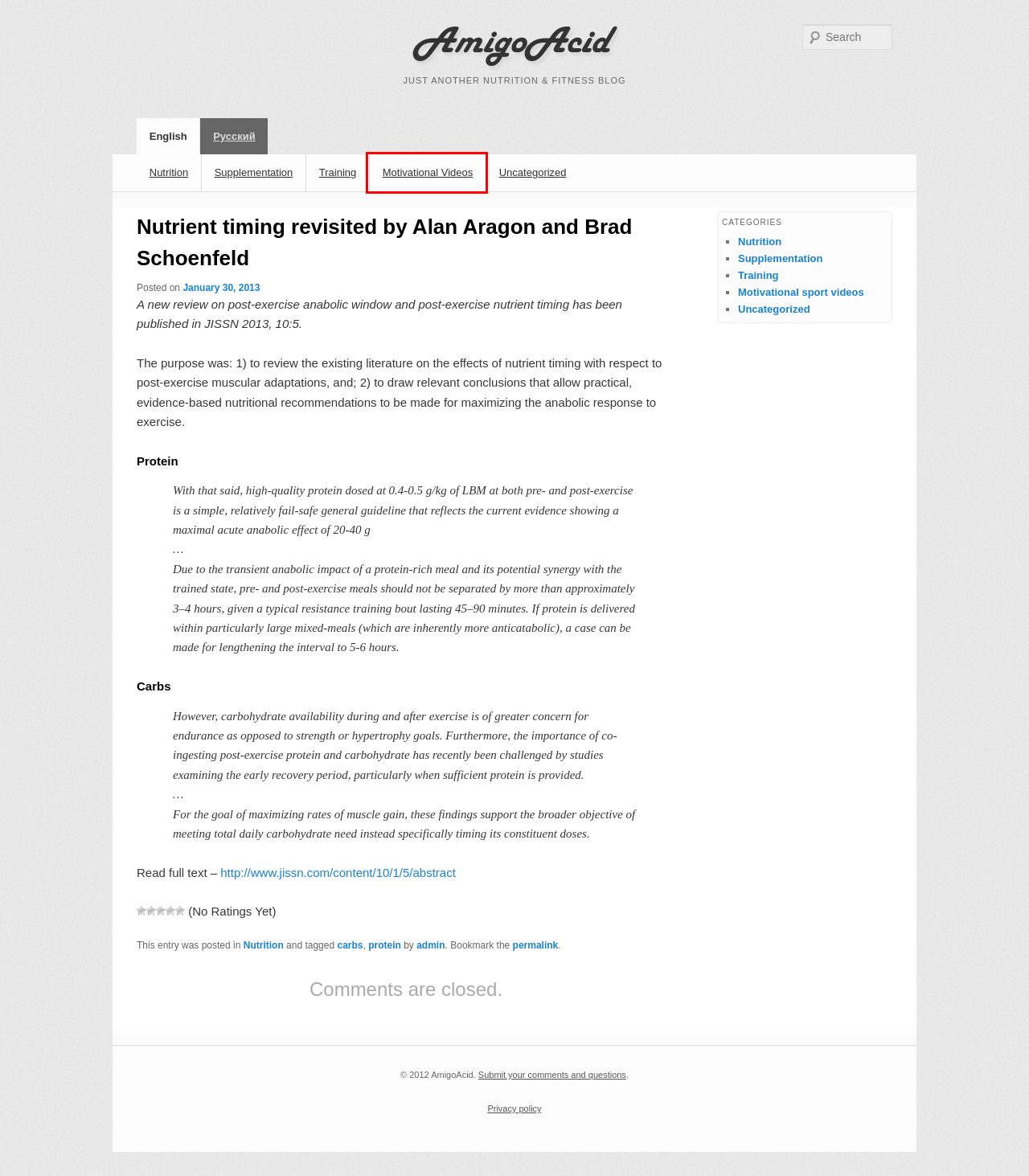Examine the webpage screenshot and identify the UI element enclosed in the red bounding box. Pick the webpage description that most accurately matches the new webpage after clicking the selected element. Here are the candidates:
A. Contact Form – AmigoAcid - english
B. admin – AmigoAcid - english
C. Training – AmigoAcid - english
D. Privacy policy – AmigoAcid - english
E. AmigoAcid.ru - научно обоснованные материалы,  касающиеся питания, суплементации и тренировок
F. Motivational Sport Videos – AmigoAcid - english
G. Protein – AmigoAcid - english
H. Carbs – AmigoAcid - english

F